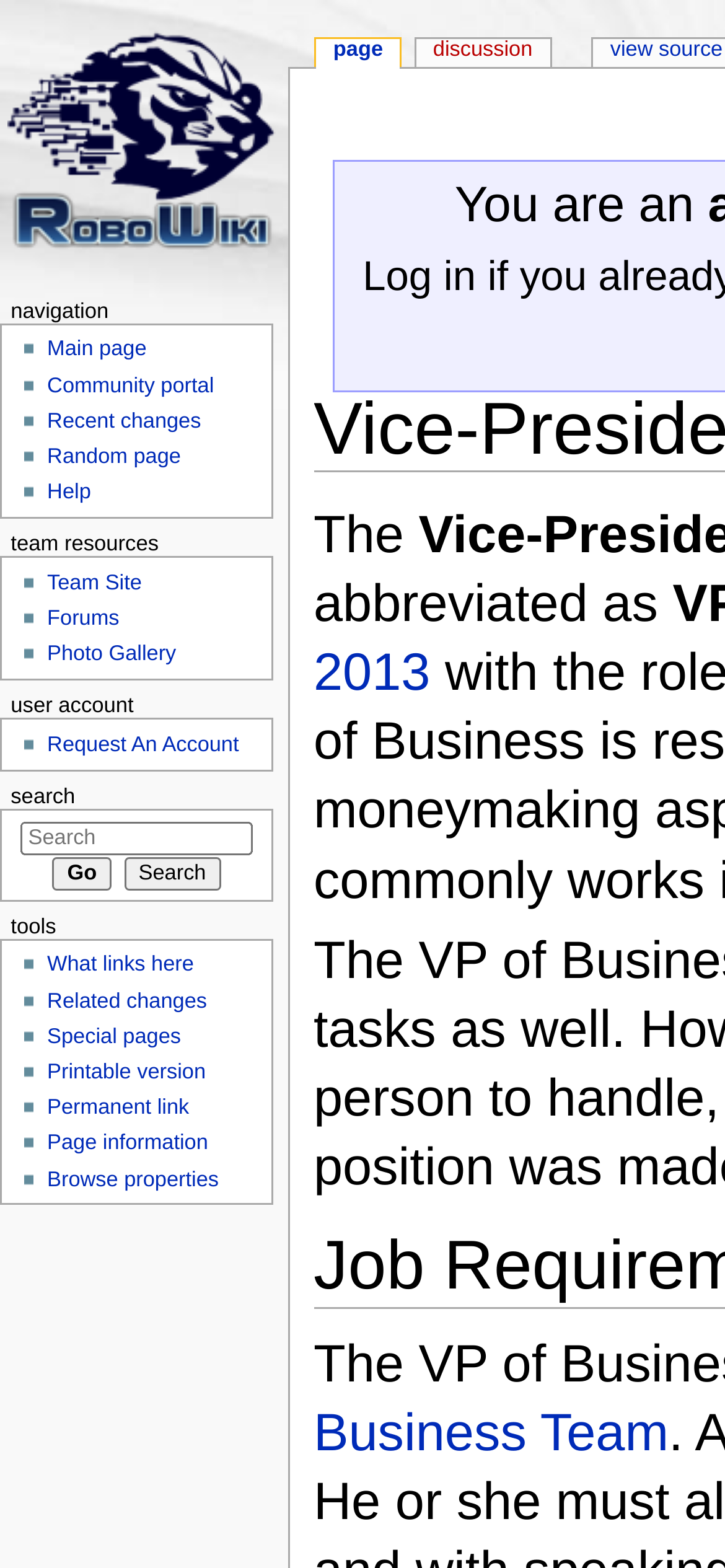Please identify the coordinates of the bounding box that should be clicked to fulfill this instruction: "View page information".

[0.065, 0.723, 0.287, 0.737]